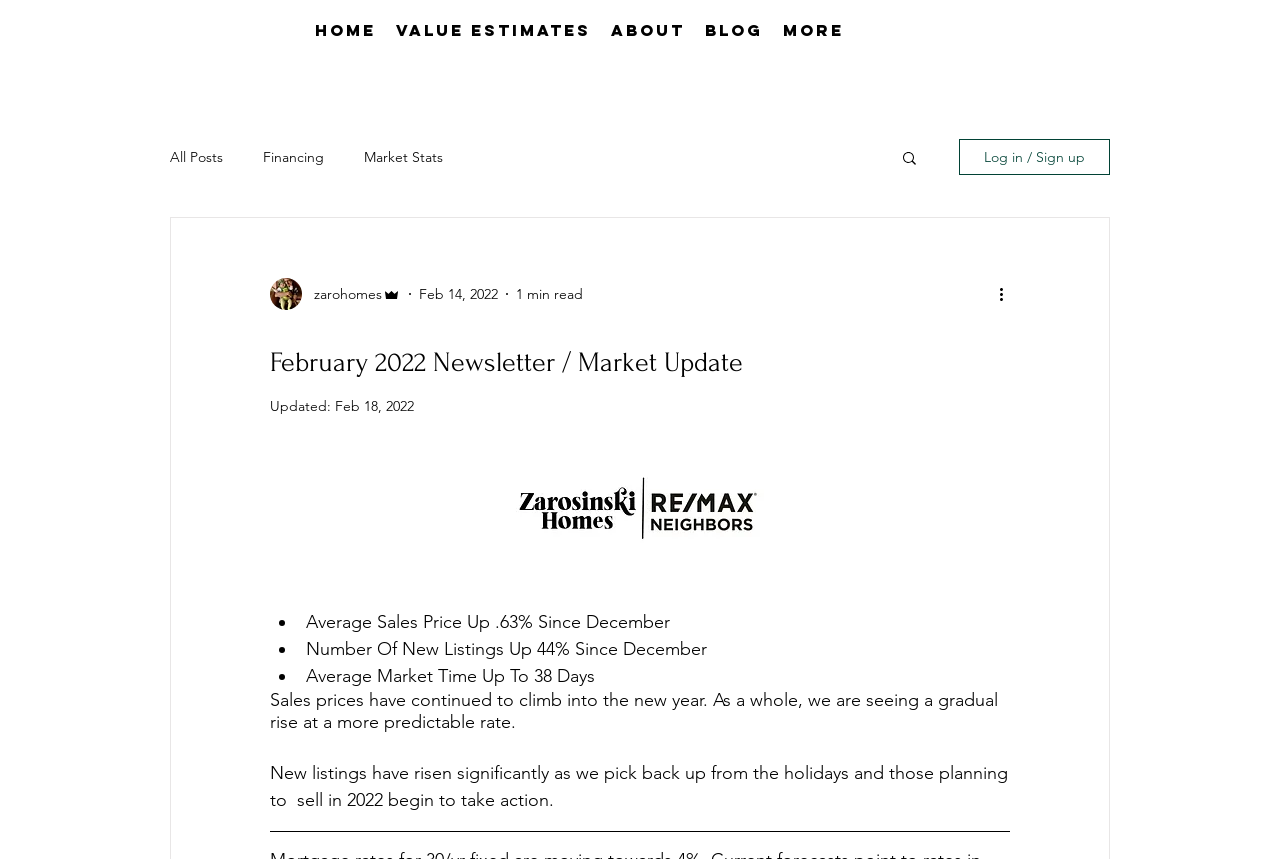Specify the bounding box coordinates of the region I need to click to perform the following instruction: "Click on the 'Next: Navigating the Cannabis Landscape: A Guide to Dispensaries' link". The coordinates must be four float numbers in the range of 0 to 1, i.e., [left, top, right, bottom].

None